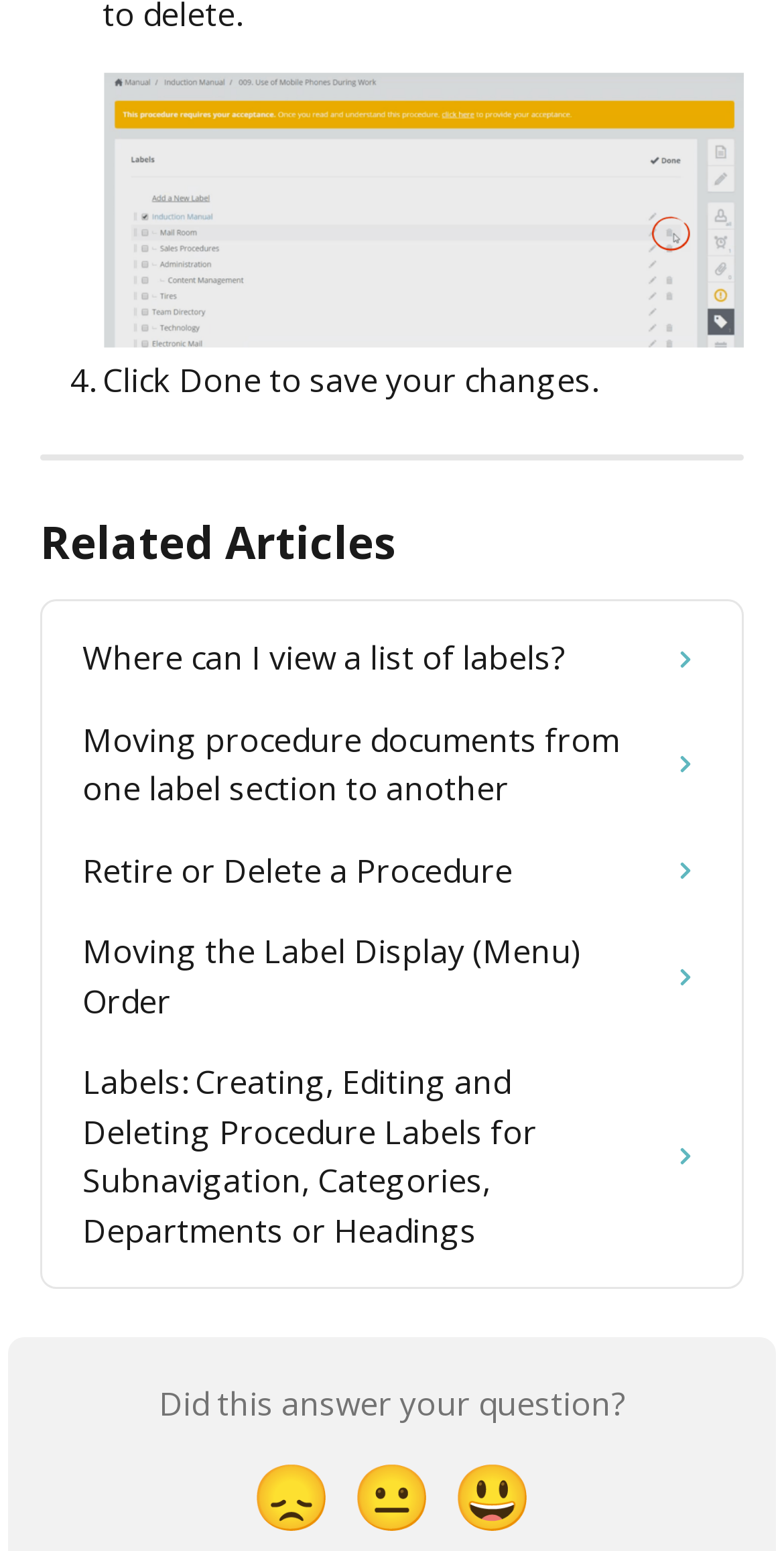Locate the bounding box of the user interface element based on this description: "Next Post →".

None